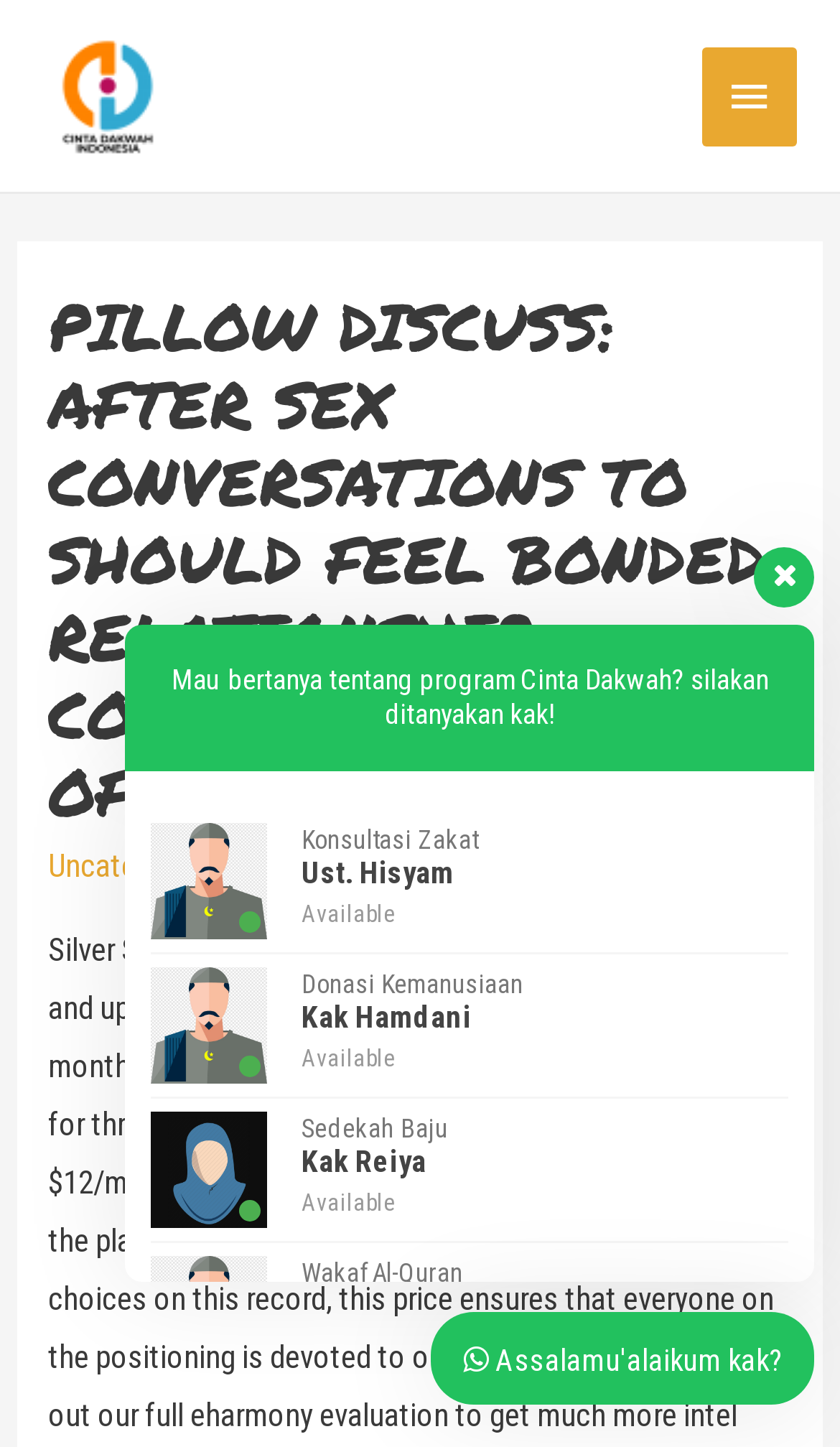Locate and provide the bounding box coordinates for the HTML element that matches this description: "Uncategorized".

[0.058, 0.585, 0.273, 0.612]